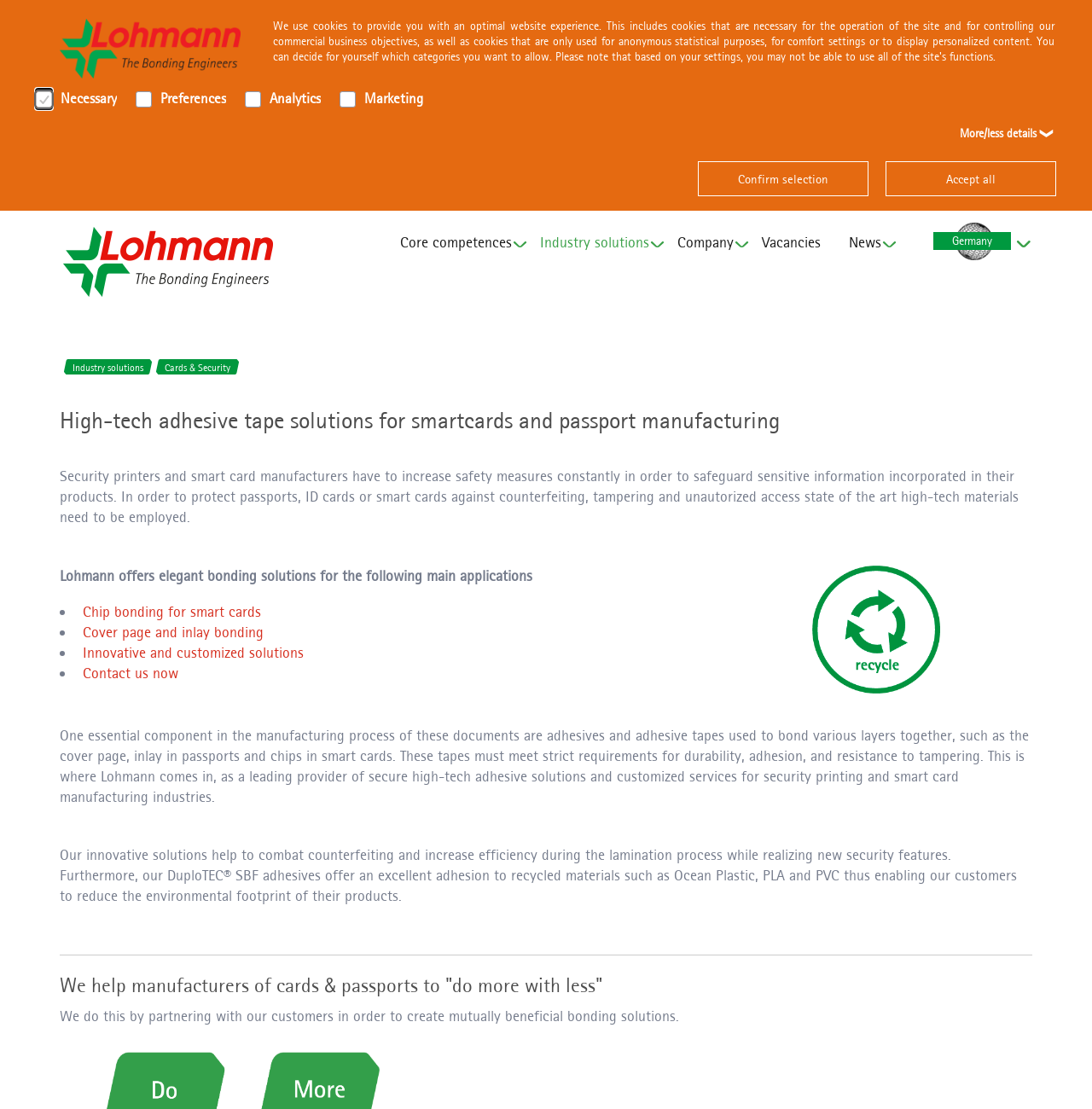Please reply to the following question with a single word or a short phrase:
What is the company name?

Lohmann GmbH & Co. KG